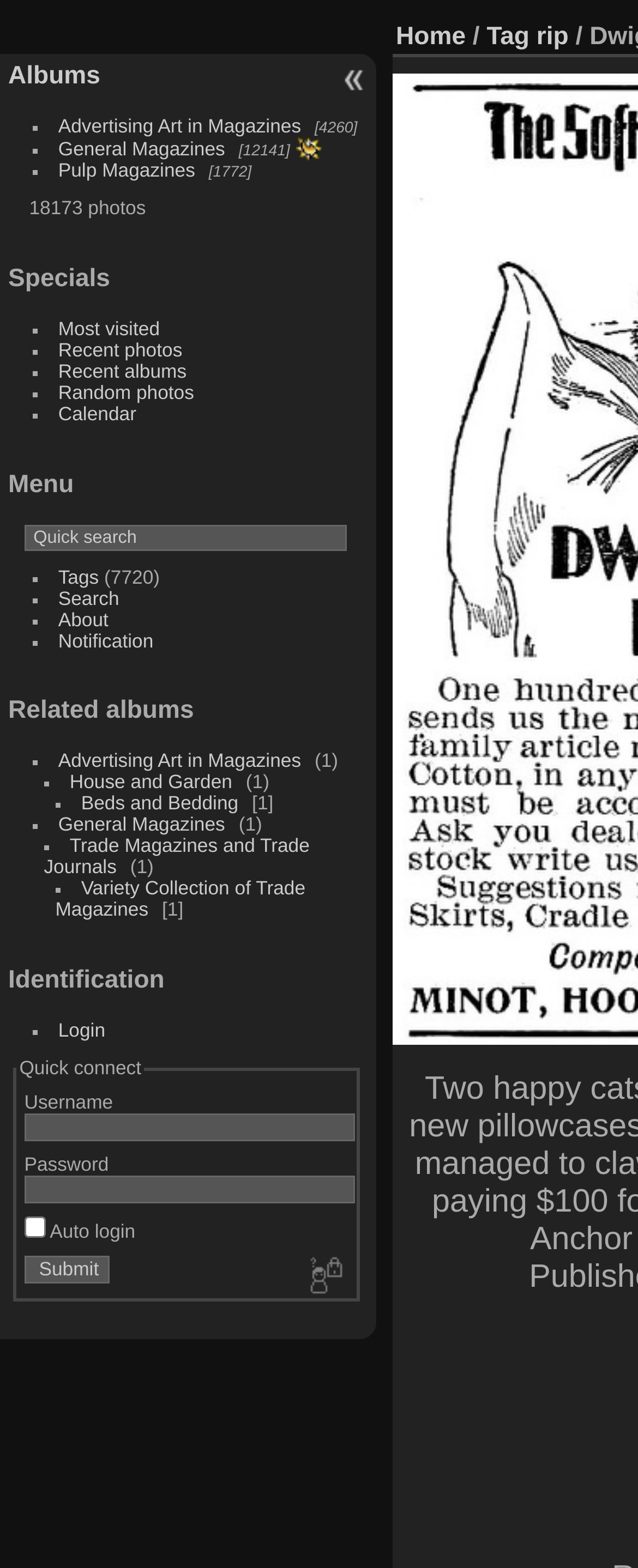Construct a thorough caption encompassing all aspects of the webpage.

This webpage appears to be a gallery or archive of American magazine art from 1870 to 1940. At the top, there is a title "Dwight Anchor Pillow Cases -1896A" and a subtitle "magazineart.org: A visual encyclopedia of American magazine art 1870-1940". 

Below the title, there are three sections of links and descriptions. The first section has three categories: "Albums", "Advertising Art in Magazines", and "Pulp Magazines", each with a brief description and a number of photos and sub-albums. 

The second section has four links: "Most visited", "Recent photos", "Recent albums", and "Random photos", each with a brief description. 

The third section has five links: "Tags", "Search", "About", "Notification", and a search bar with a placeholder text "Quick search". 

Further down, there is a section titled "Related albums" with several links to related albums, including "Advertising Art in Magazines", "House and Garden", "Beds and Bedding", and others, each with a brief description and a number of photos and sub-albums. 

At the bottom, there is a section titled "Identification" with a link to "Login" and a "Quick connect" form with fields for username and password.